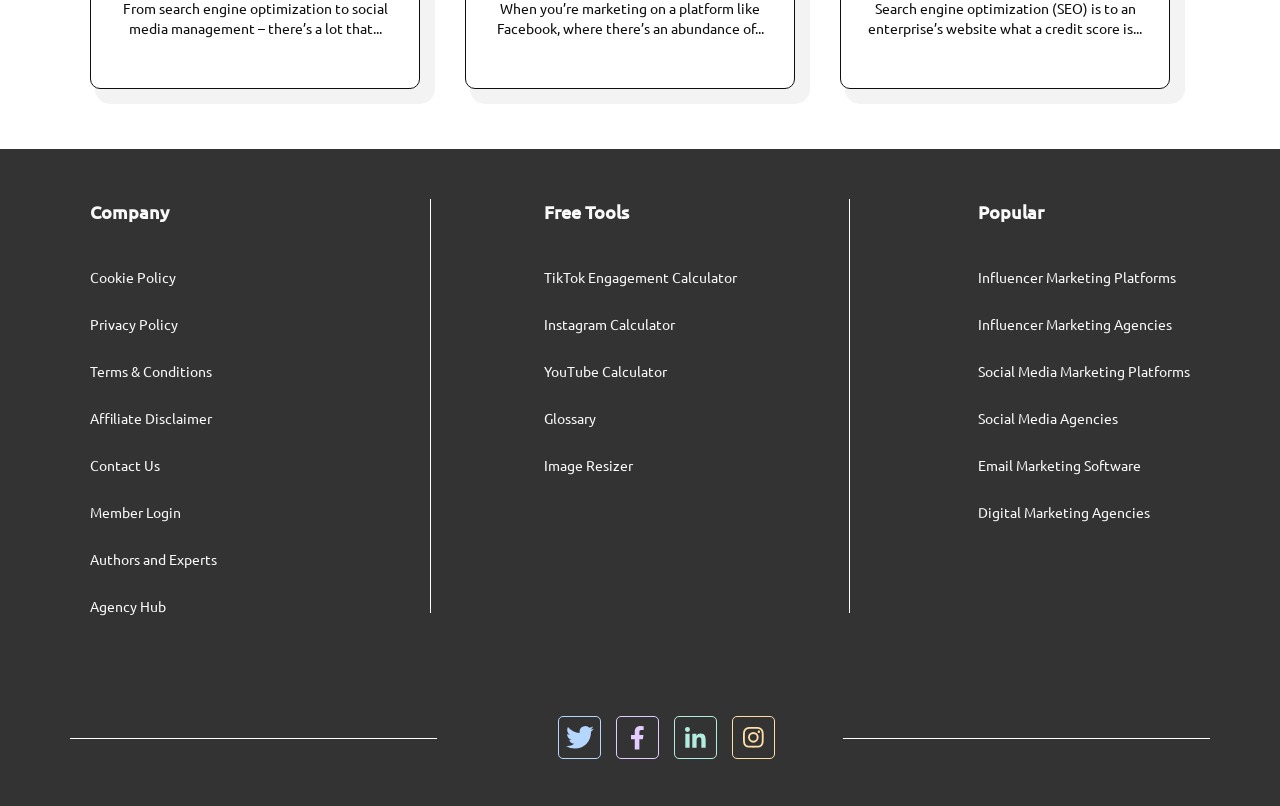Answer the question with a single word or phrase: 
How many links are in the 'Popular' section?

5